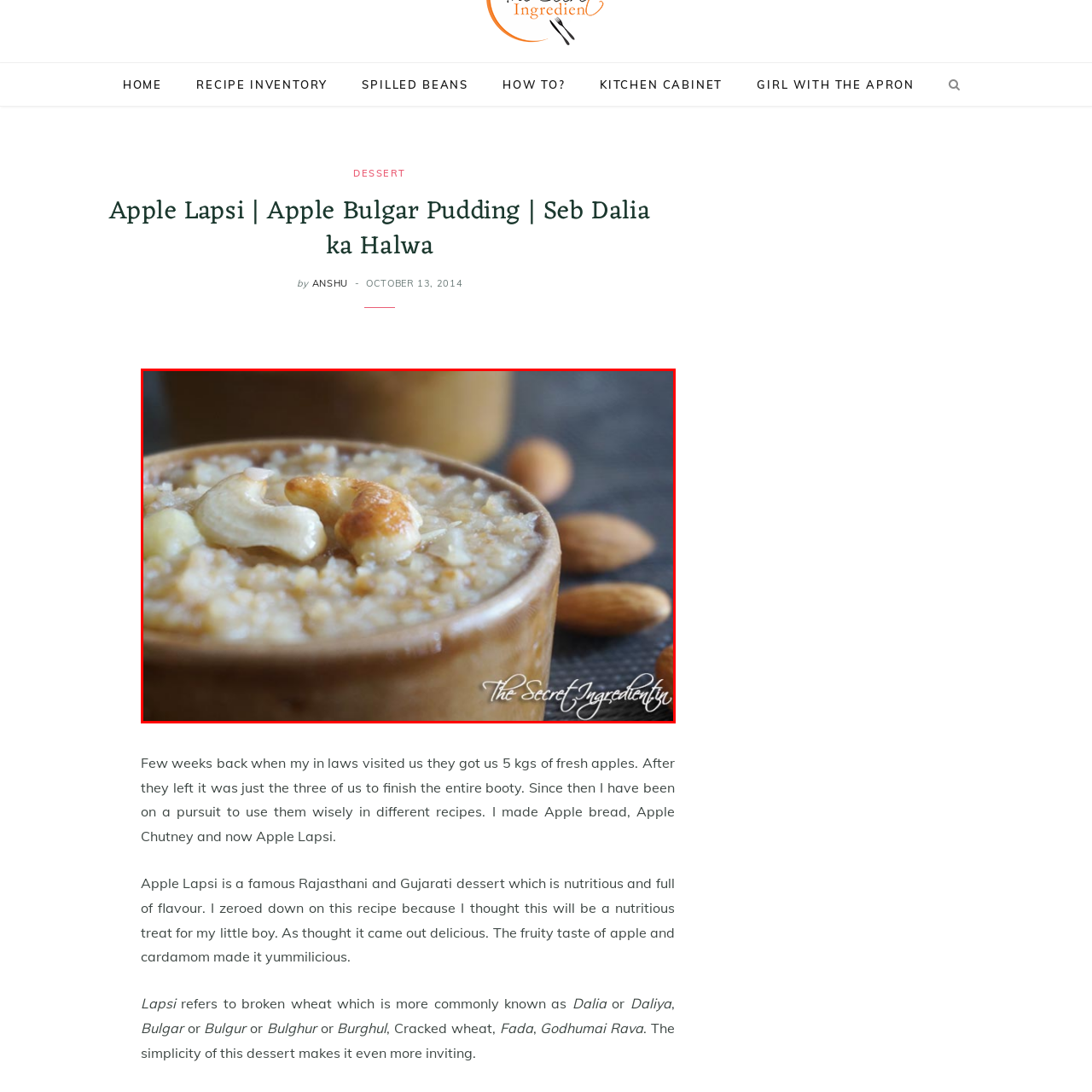Check the area bordered by the red box and provide a single word or phrase as the answer to the question: What type of nuts are used as garnish?

Cashews